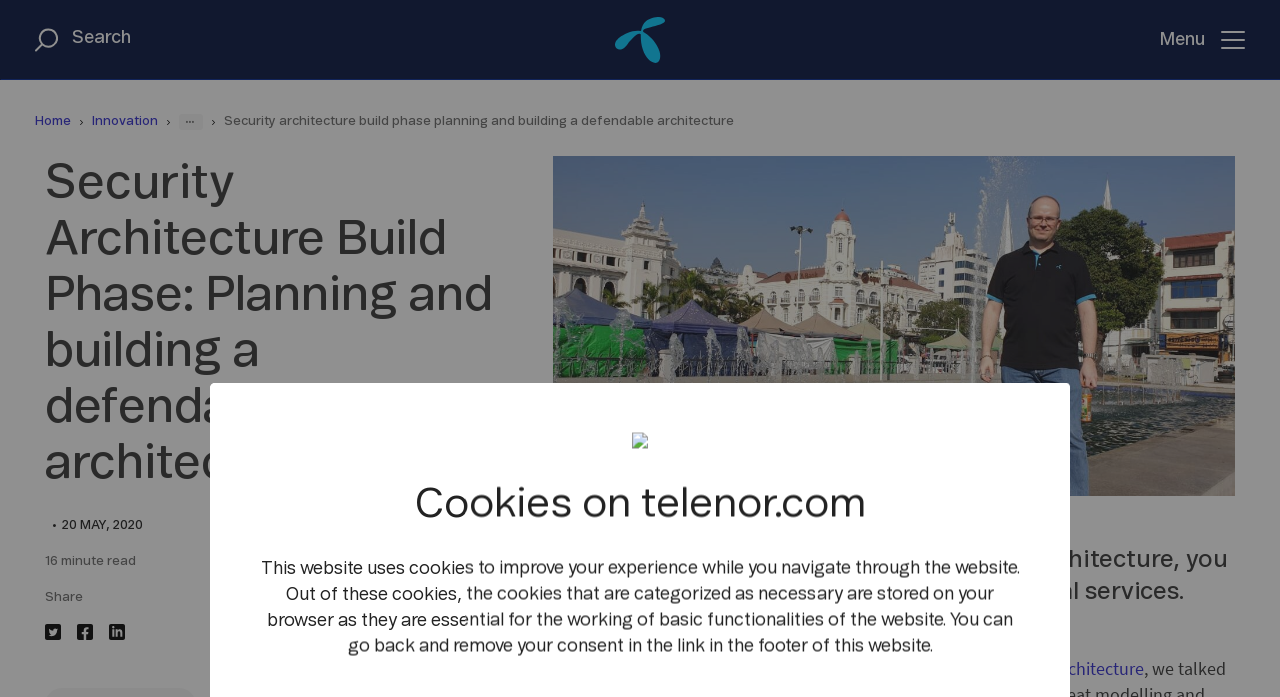Identify the bounding box coordinates necessary to click and complete the given instruction: "View Best Holiday Web Hosting Deals 2012".

None